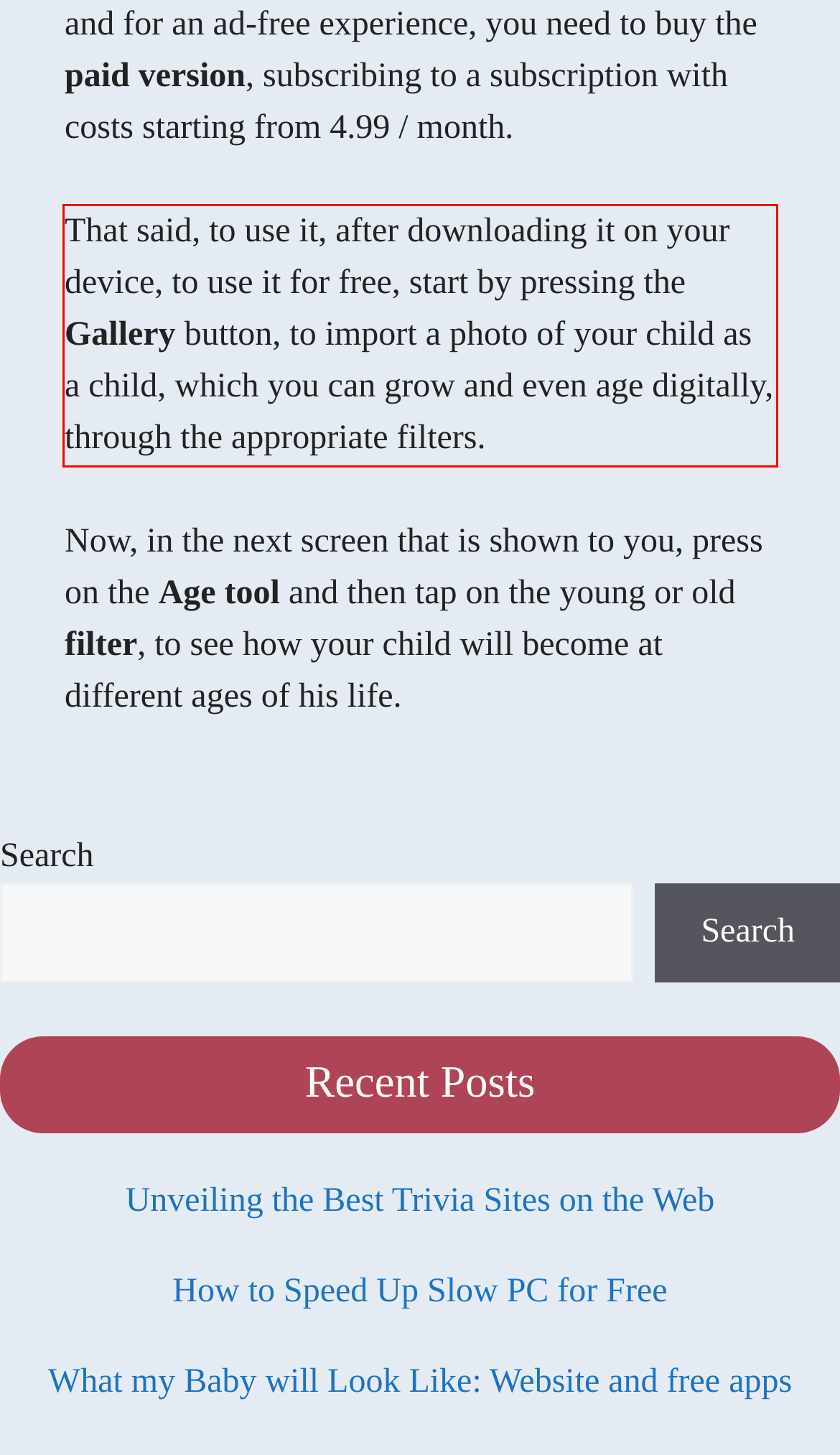You are looking at a screenshot of a webpage with a red rectangle bounding box. Use OCR to identify and extract the text content found inside this red bounding box.

That said, to use it, after downloading it on your device, to use it for free, start by pressing the Gallery button, to import a photo of your child as a child, which you can grow and even age digitally, through the appropriate filters.